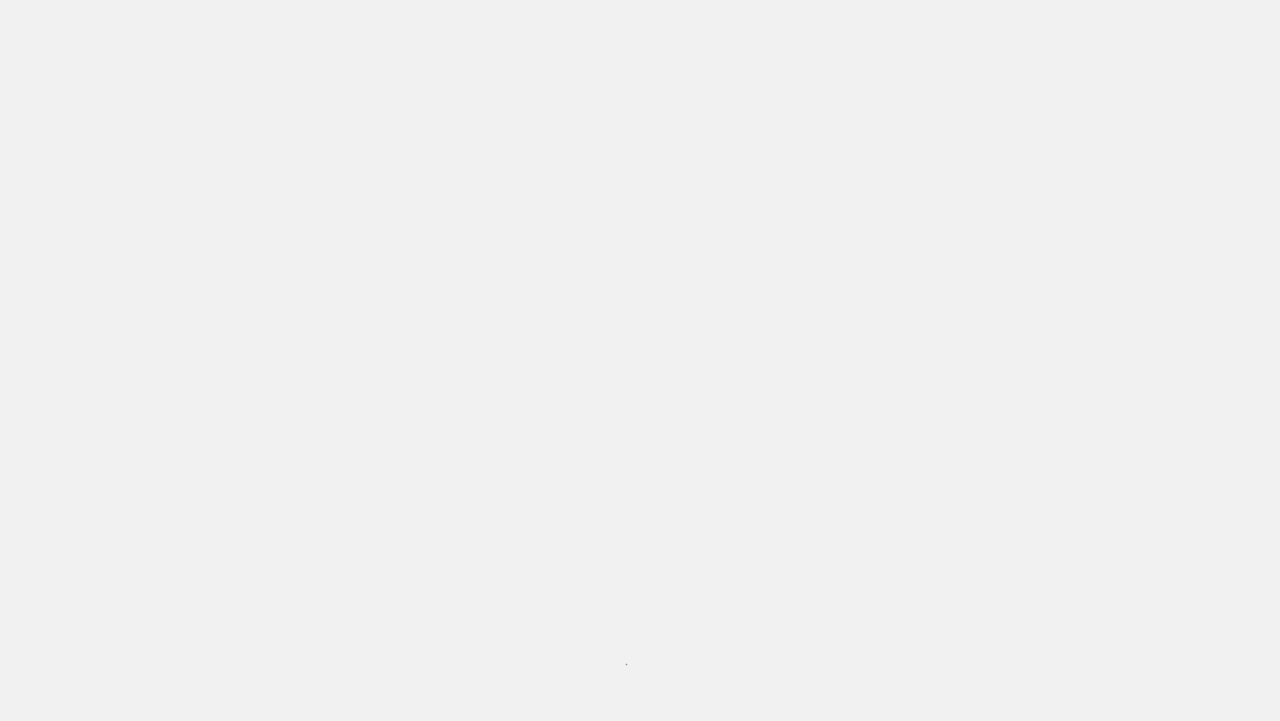Find the bounding box coordinates for the element that must be clicked to complete the instruction: "Read about Feeling Disconnected from the Outdoors?". The coordinates should be four float numbers between 0 and 1, indicated as [left, top, right, bottom].

[0.32, 0.724, 0.595, 0.751]